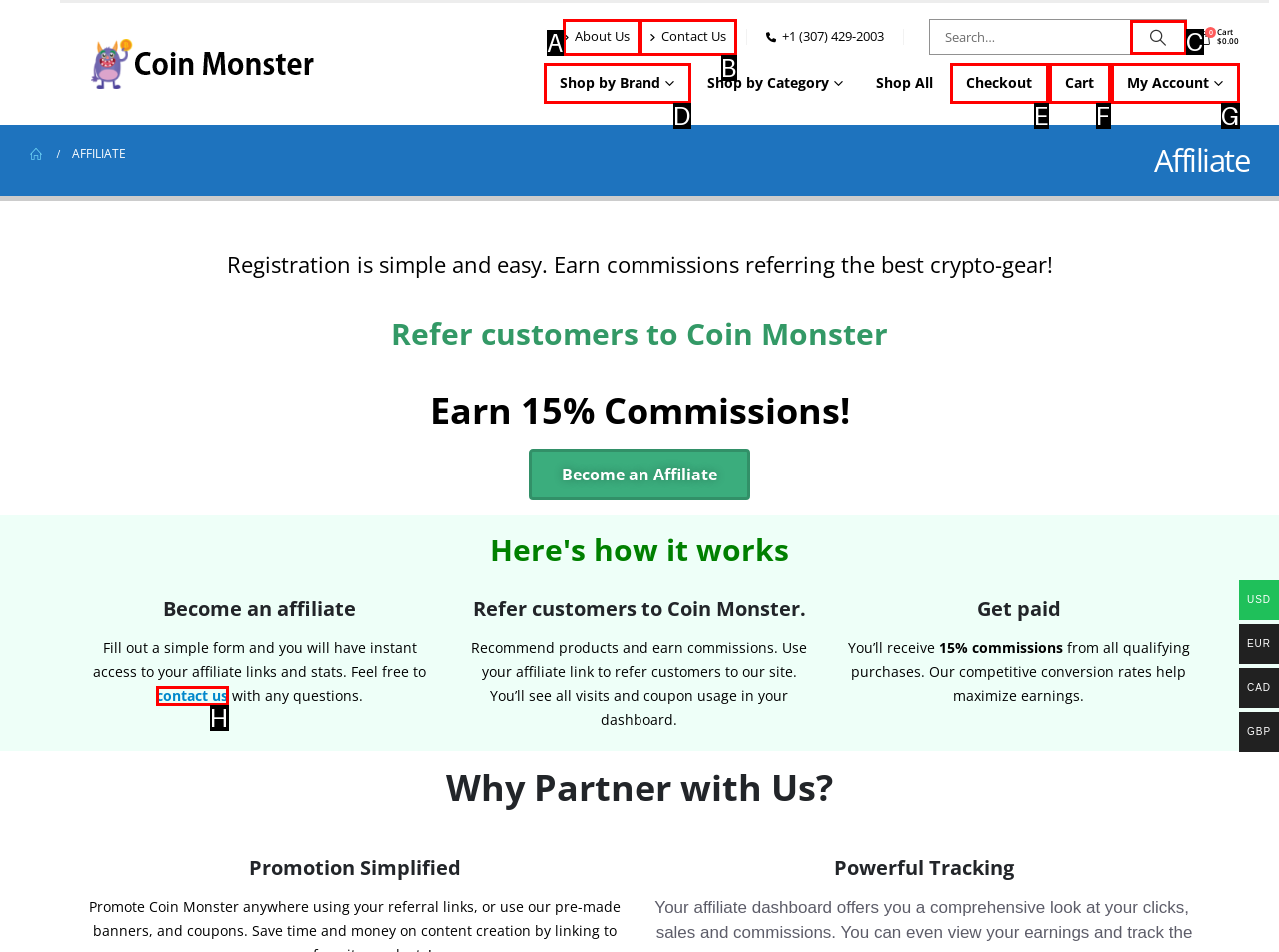From the provided choices, determine which option matches the description: Contact Us. Respond with the letter of the correct choice directly.

B